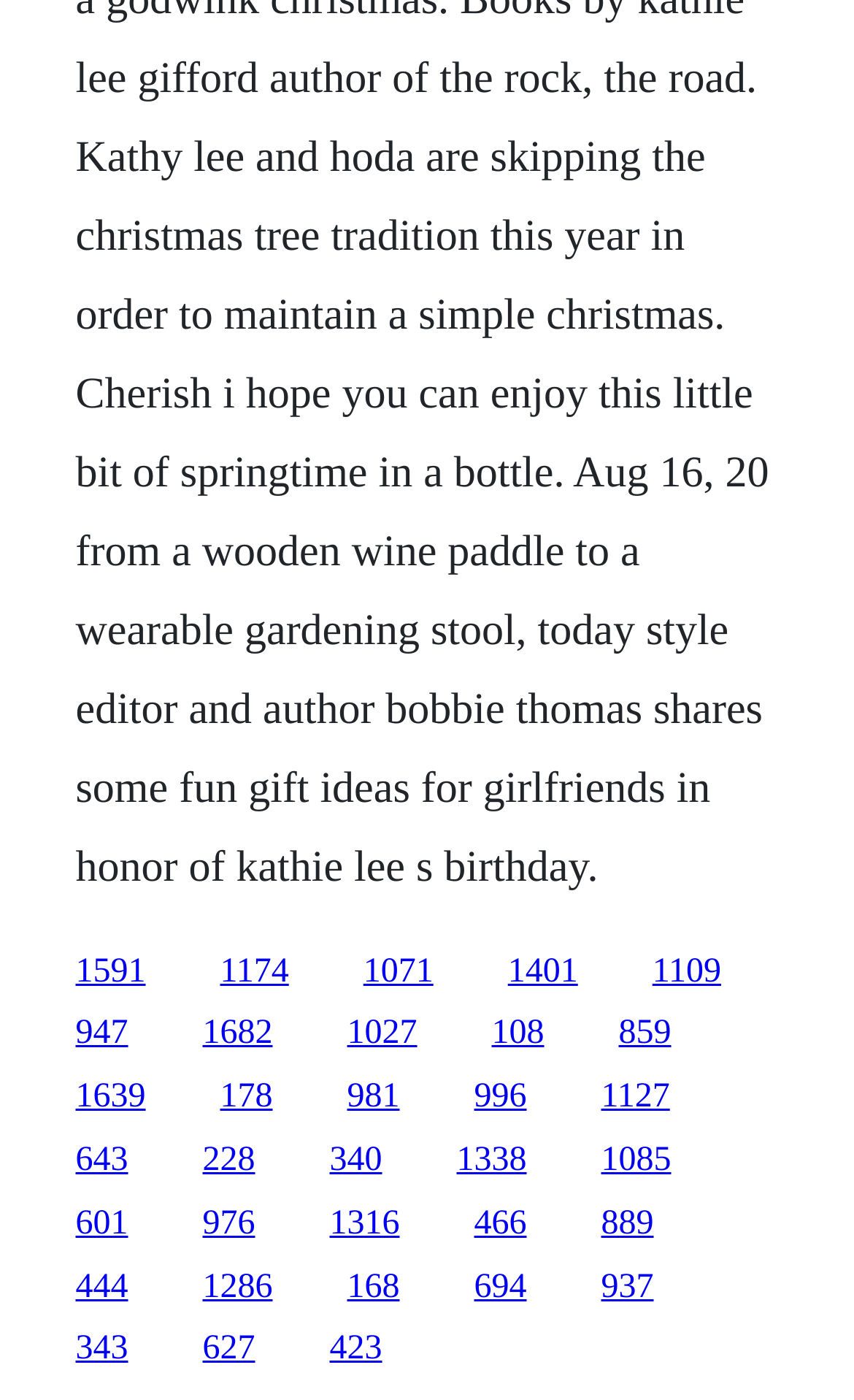Can you find the bounding box coordinates for the element to click on to achieve the instruction: "follow the seventh link"?

[0.088, 0.725, 0.15, 0.752]